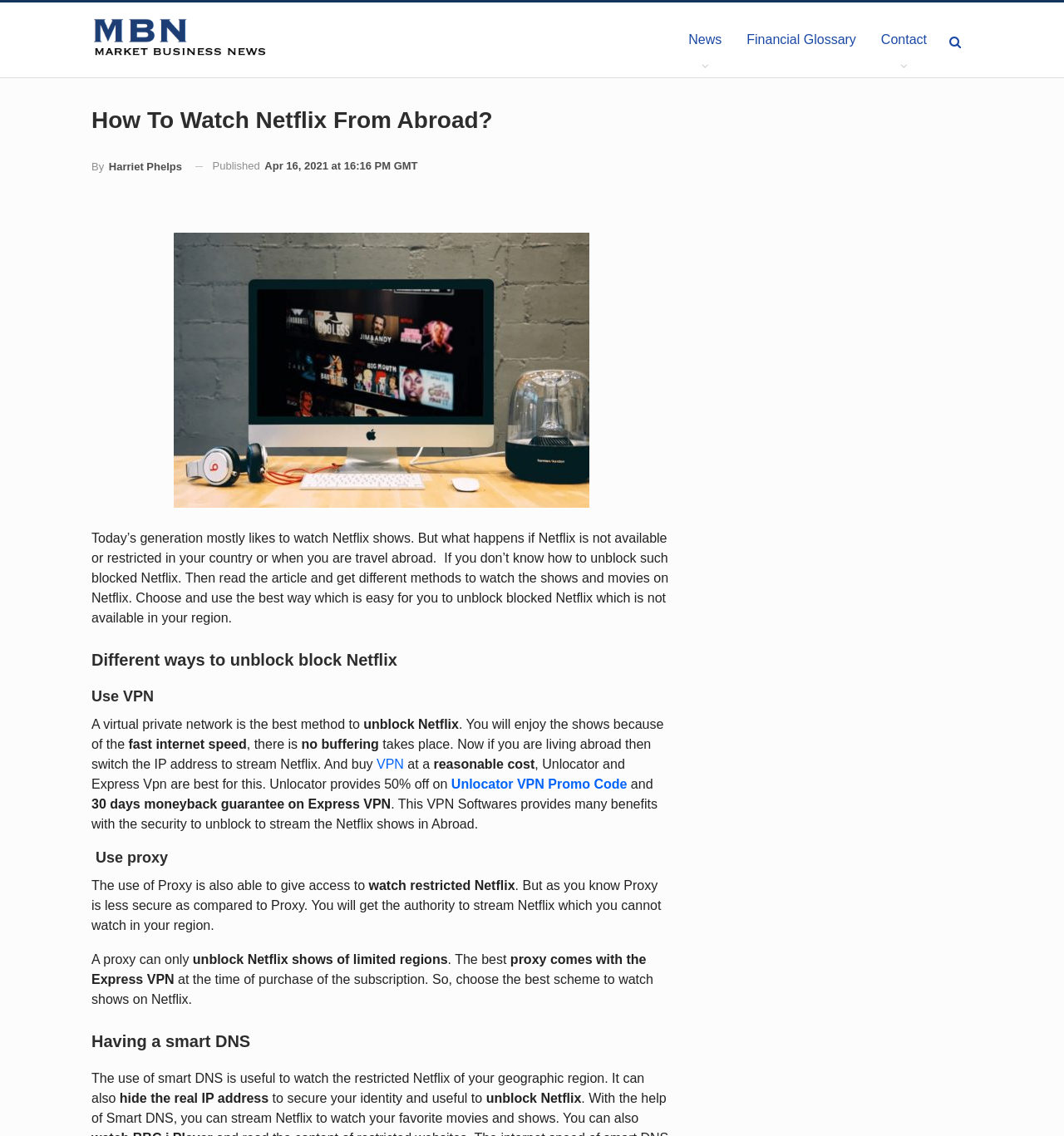Can you find and generate the webpage's heading?

How To Watch Netflix From Abroad?